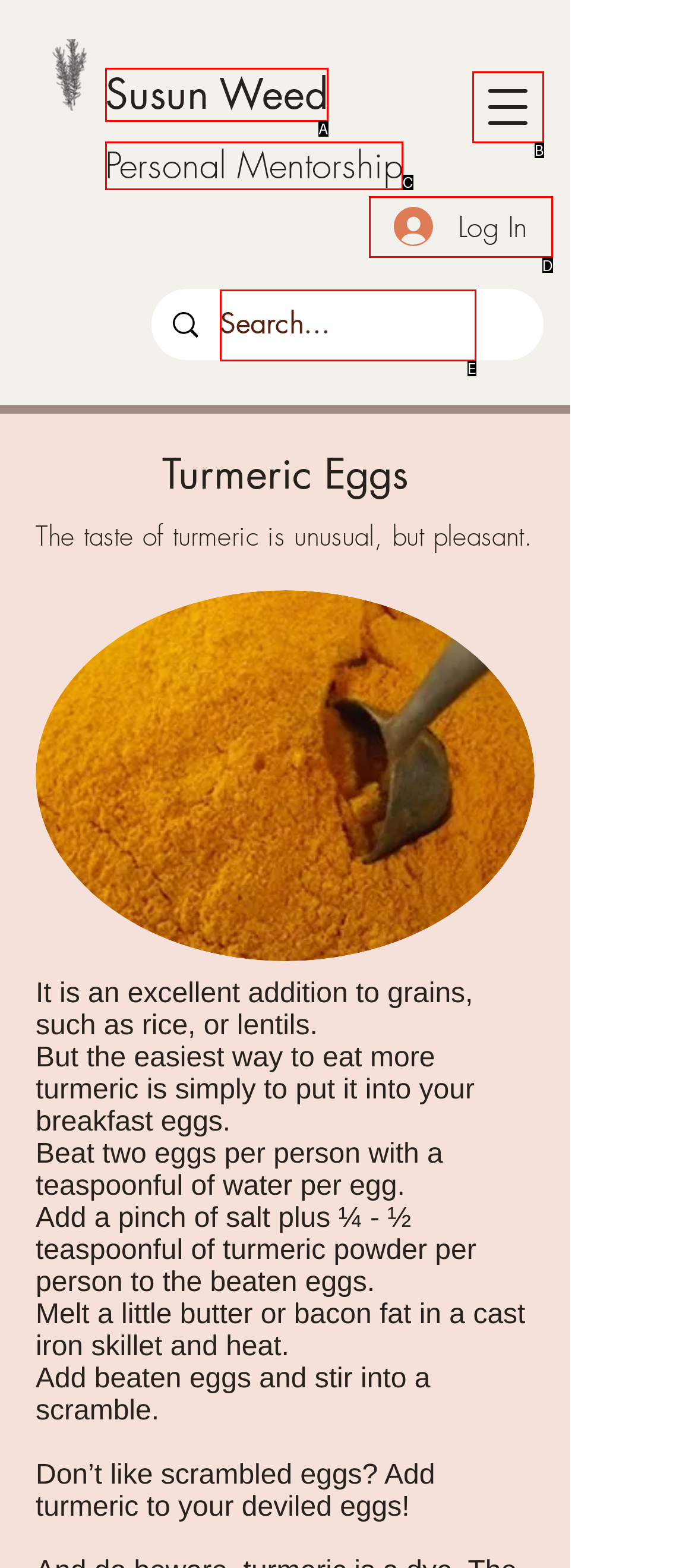Tell me which one HTML element best matches the description: aria-label="Search..." name="q" placeholder="Search..."
Answer with the option's letter from the given choices directly.

E